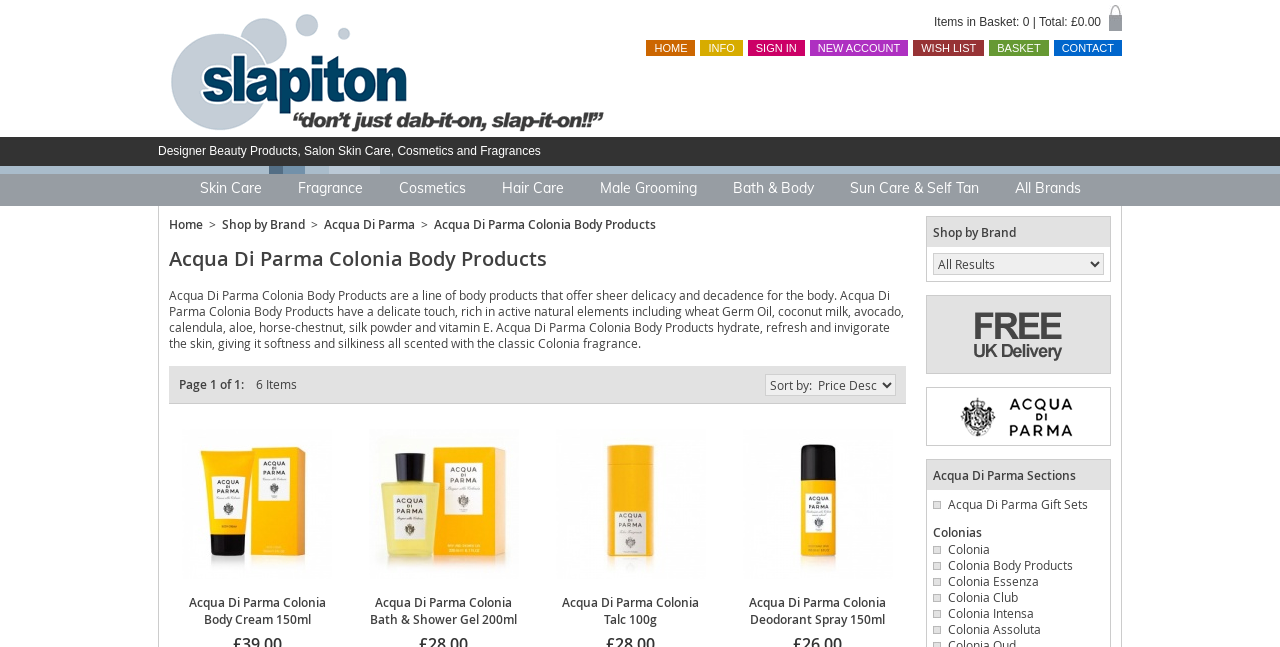Determine the bounding box coordinates of the clickable element necessary to fulfill the instruction: "View Acqua Di Parma Colonia Body Cream 150ml". Provide the coordinates as four float numbers within the 0 to 1 range, i.e., [left, top, right, bottom].

[0.142, 0.764, 0.26, 0.79]